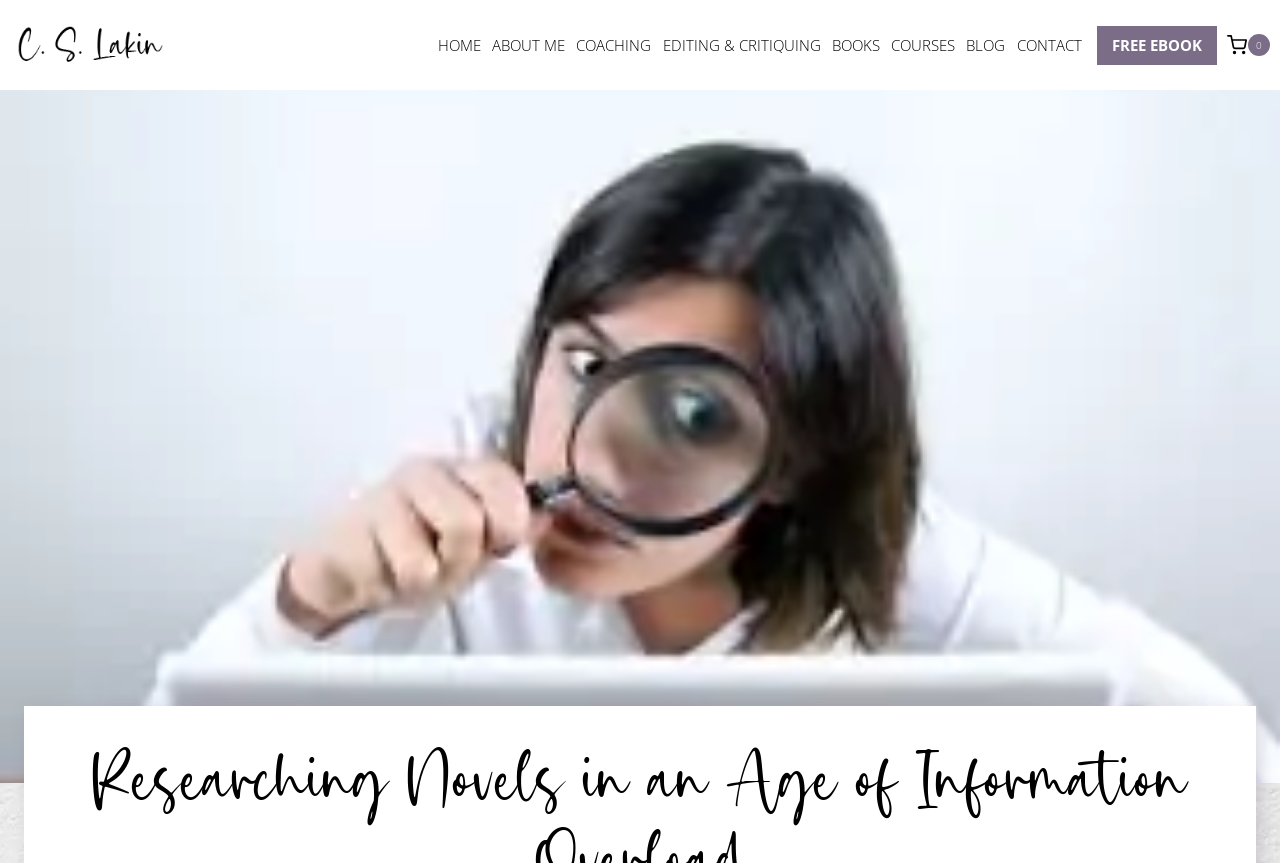Locate the bounding box of the UI element based on this description: "Contact". Provide four float numbers between 0 and 1 as [left, top, right, bottom].

[0.79, 0.035, 0.849, 0.07]